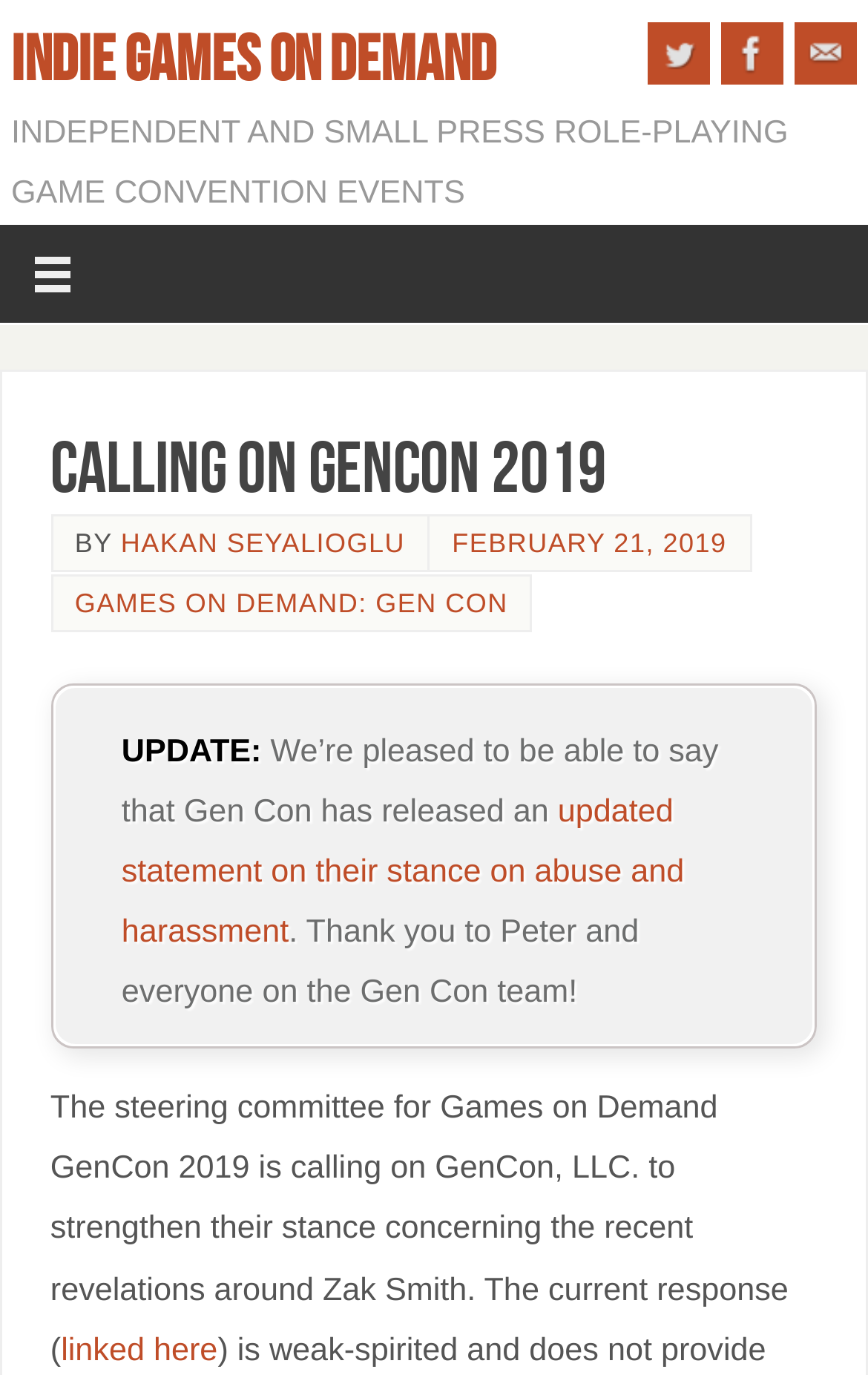Identify the primary heading of the webpage and provide its text.

Calling on GenCon 2019